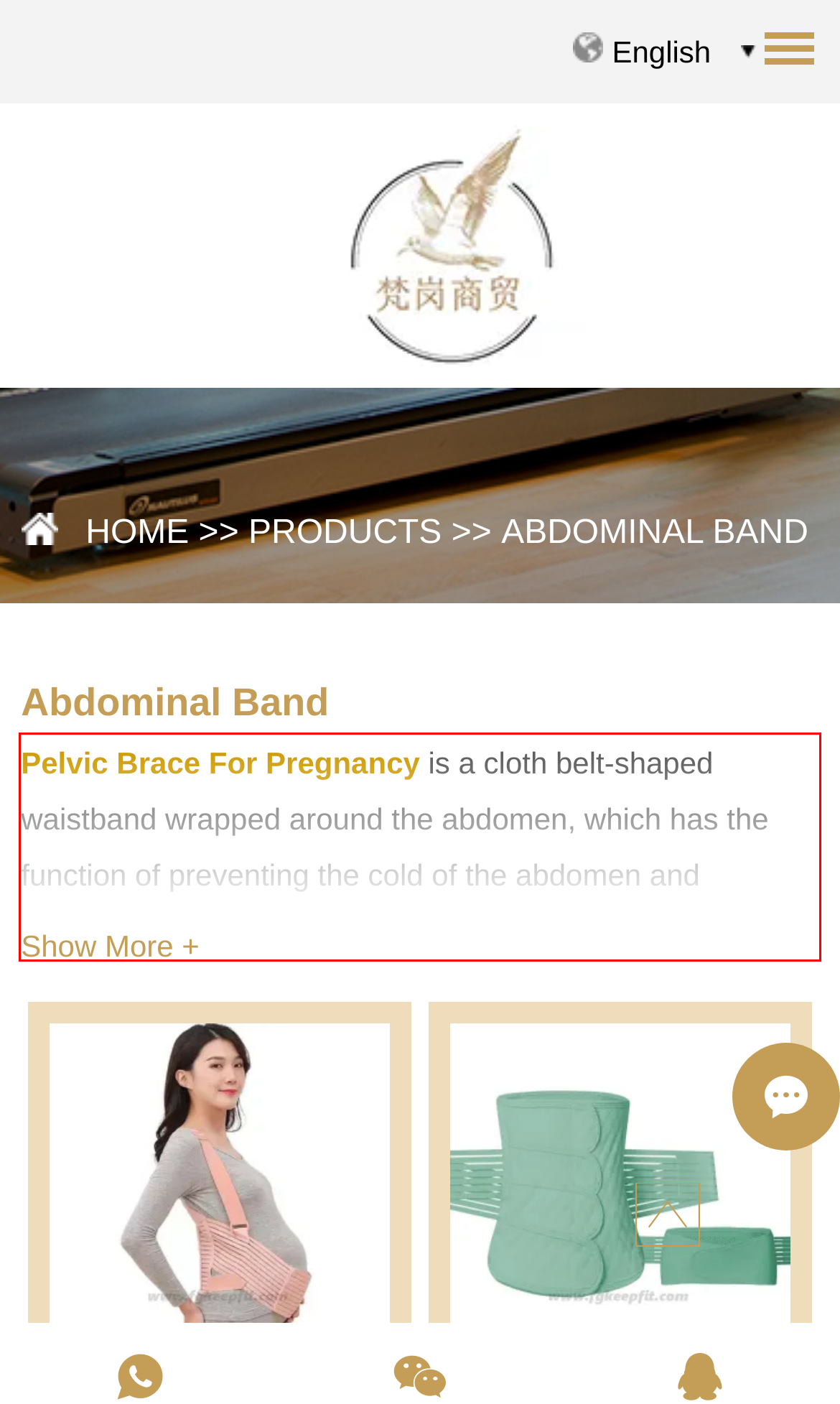Please look at the screenshot provided and find the red bounding box. Extract the text content contained within this bounding box.

Pelvic Brace For Pregnancy is a cloth belt-shaped waistband wrapped around the abdomen, which has the function of preventing the cold of the abdomen and supporting the abdomen.